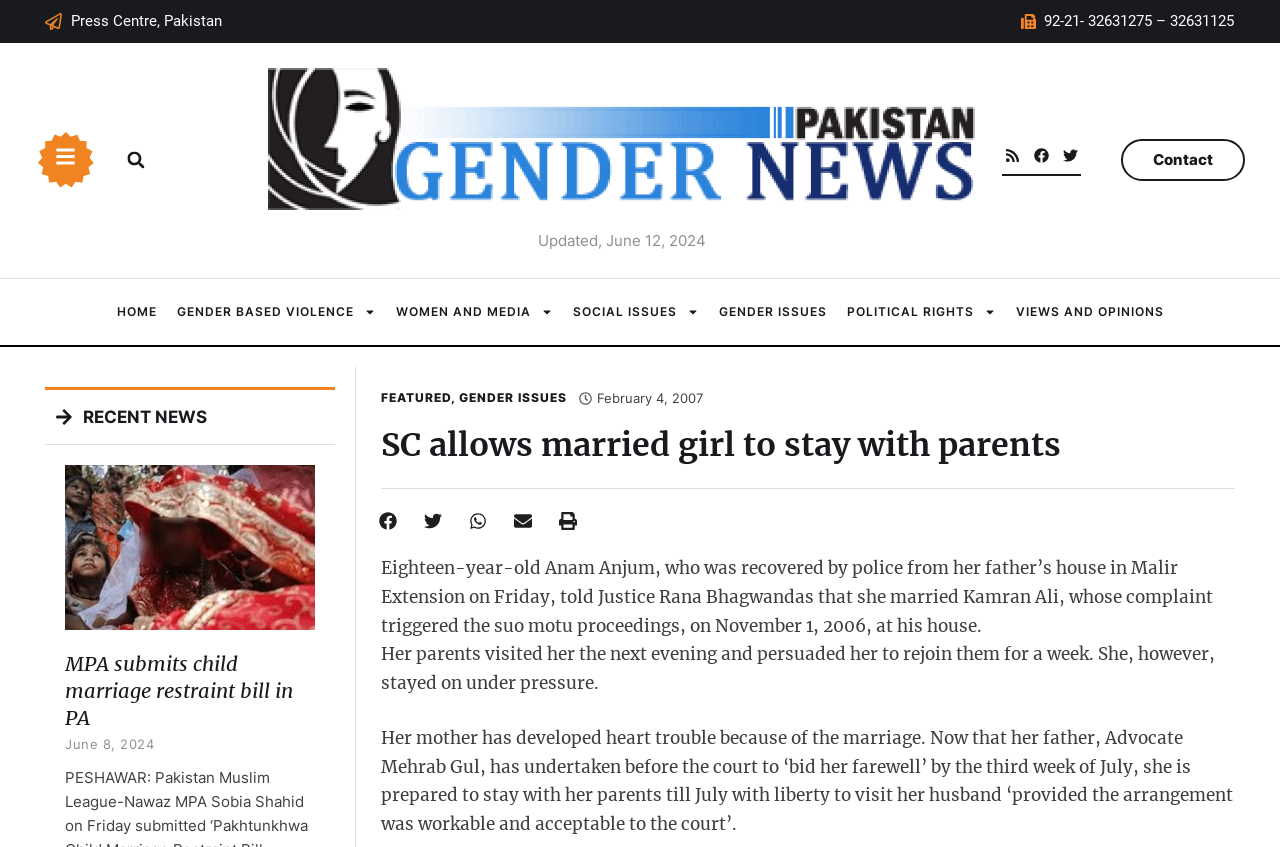Please identify the bounding box coordinates of the area that needs to be clicked to fulfill the following instruction: "Share on Facebook."

[0.286, 0.601, 0.321, 0.63]